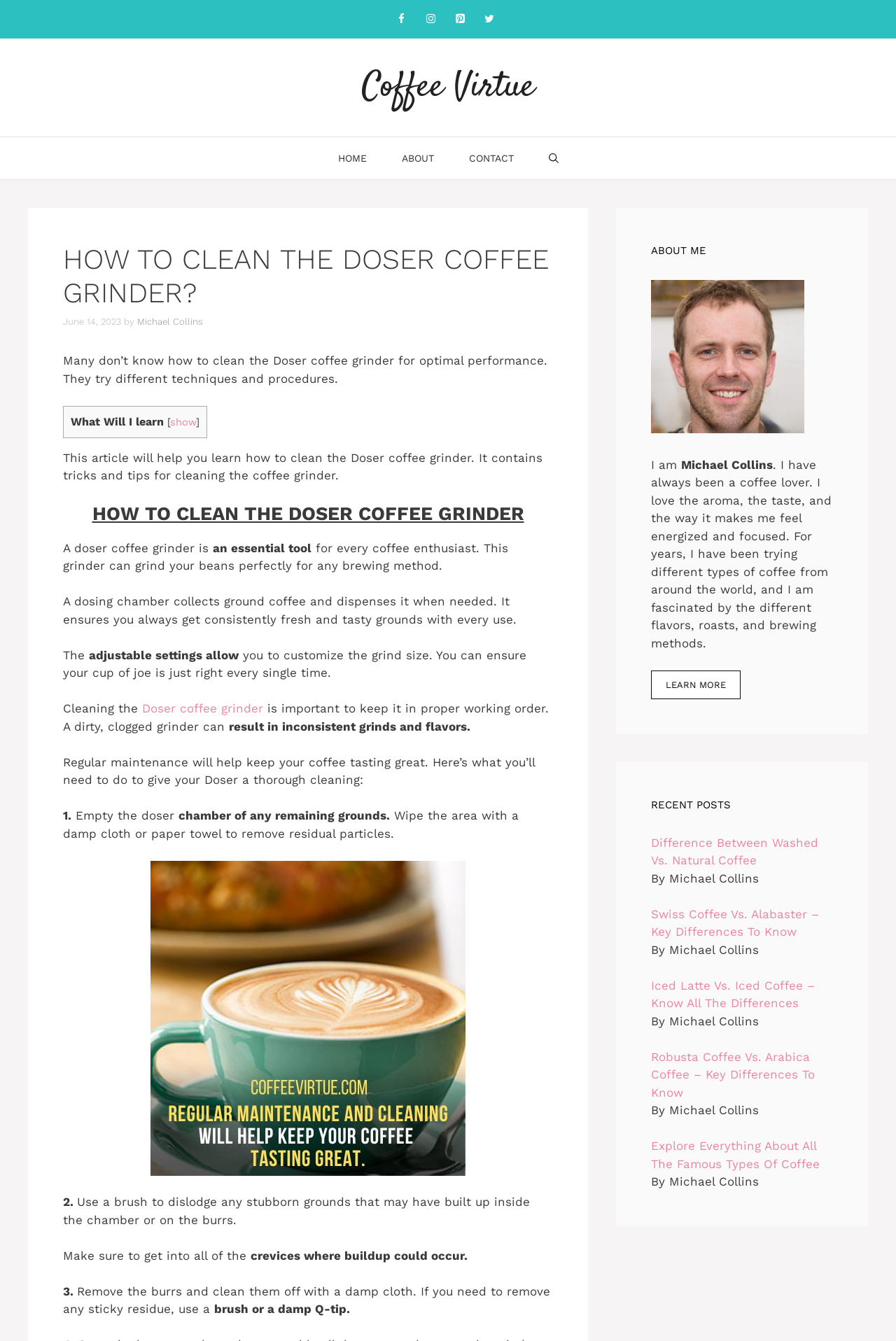Show the bounding box coordinates for the HTML element described as: "Doser coffee grinder".

[0.159, 0.523, 0.294, 0.534]